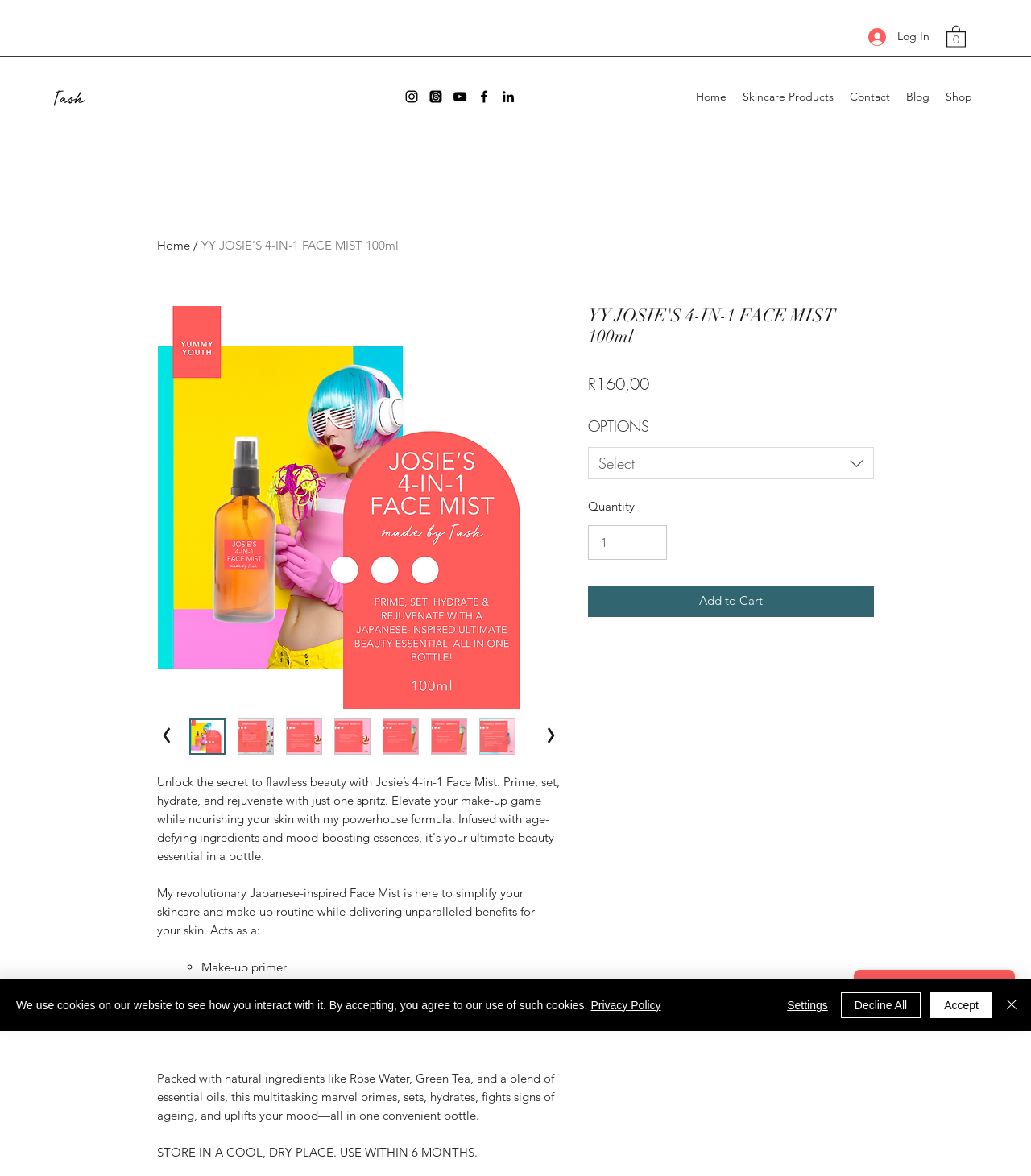Please provide a one-word or phrase answer to the question: 
What is the minimum quantity that can be added to the cart?

1